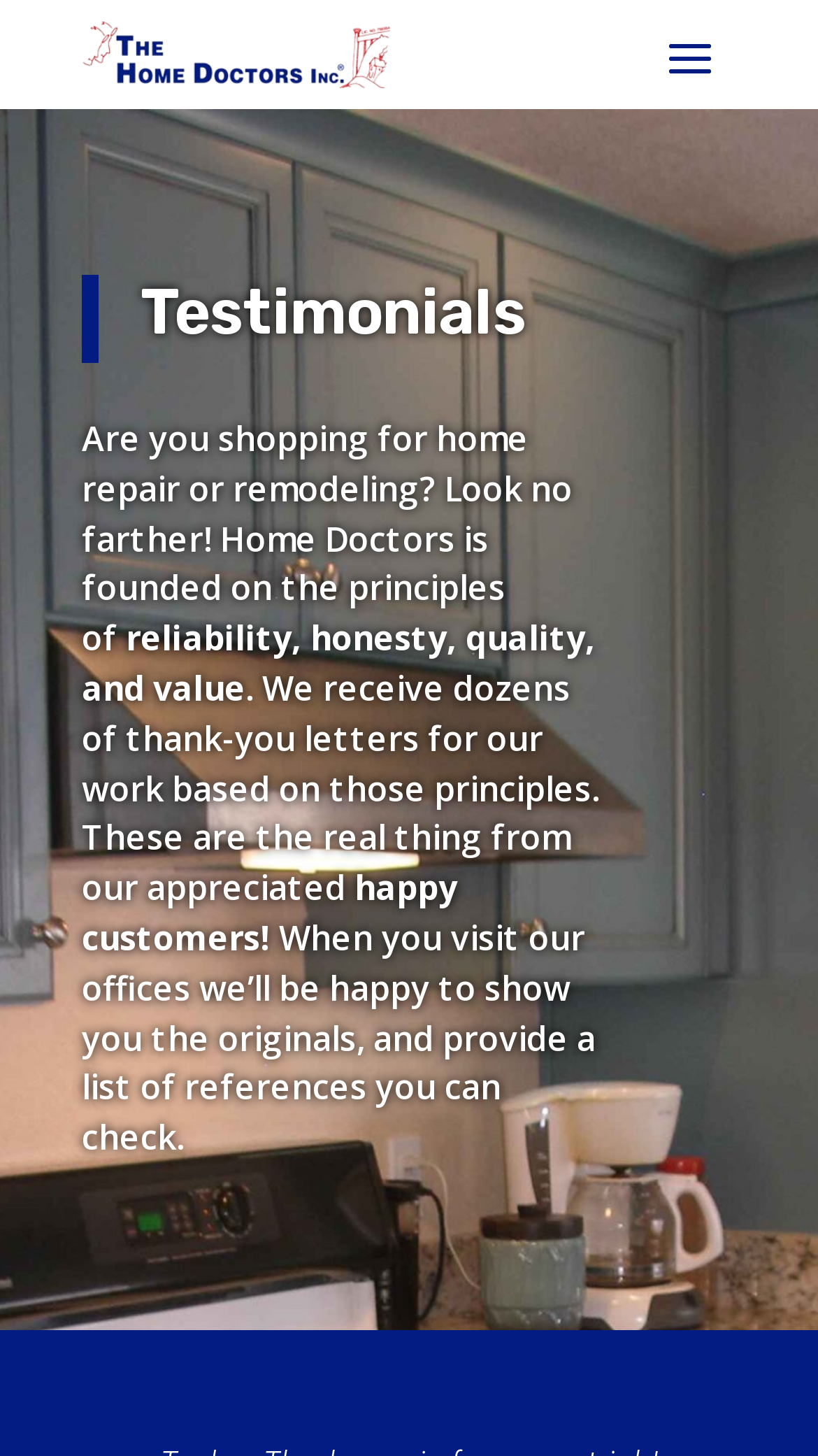What principles is Home Doctors founded on?
Based on the image, respond with a single word or phrase.

reliability, honesty, quality, and value